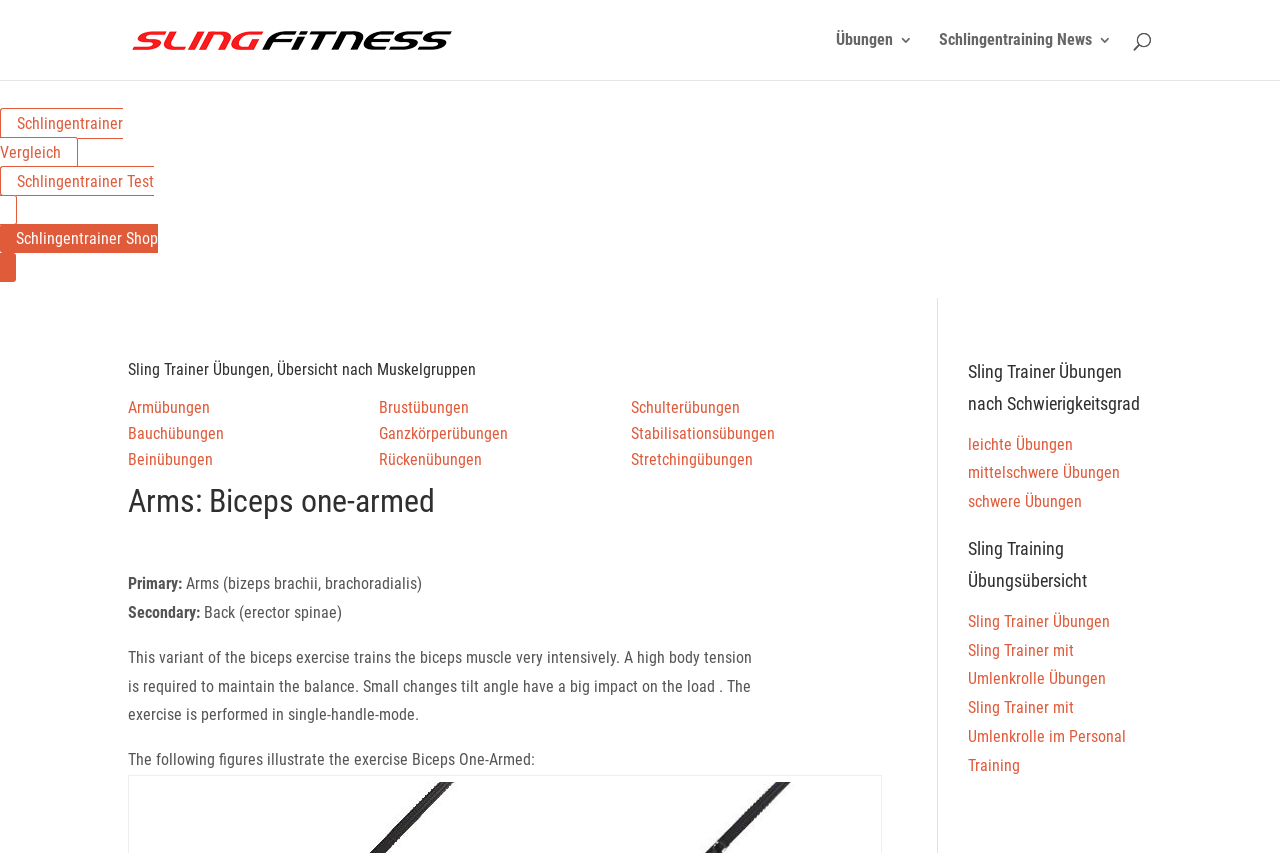Give a detailed account of the webpage.

The webpage is about suspension trainer exercises, specifically focusing on a strong biceps workout. At the top, there is a link to "Sling Training und Suspension Training mit dem Sling Trainer" with an accompanying image. Below this, there are several links to different sections of the website, including "Übungen 3", "Schlingentraining News 3", and "Schlingentrainer Vergleich 5".

On the left side of the page, there is a search bar. Below this, there are three links to "Schlingentrainer Test 5", "Schlingentrainer Shop 5", and "Schlingentrainer Vergleich 5".

The main content of the page is divided into two sections. The first section is a heading that reads "Sling Trainer Übungen, Übersicht nach Muskelgruppen" (Sling Trainer Exercises, Overview by Muscle Group). Below this, there are several links to different muscle groups, including "Armübungen" (Arm Exercises), "Bauchübungen" (Abdominal Exercises), "Beinübungen" (Leg Exercises), and others.

The second section is a detailed description of a specific exercise, "Biceps one-armed". This section includes several paragraphs of text that explain the exercise, including the primary and secondary muscles used, the required body tension, and the impact of small changes in tilt angle on the load. There are also several links to related exercises and a heading that reads "Sling Trainer Übungen nach Schwierigkeitsgrad" (Sling Trainer Exercises by Difficulty Level).

On the right side of the page, there is a complementary section that includes several headings and links to related exercises, including "Sling Trainer Übungen nach Schwierigkeitsgrad" and "Sling Training Übungsübersicht" (Sling Training Exercise Overview).